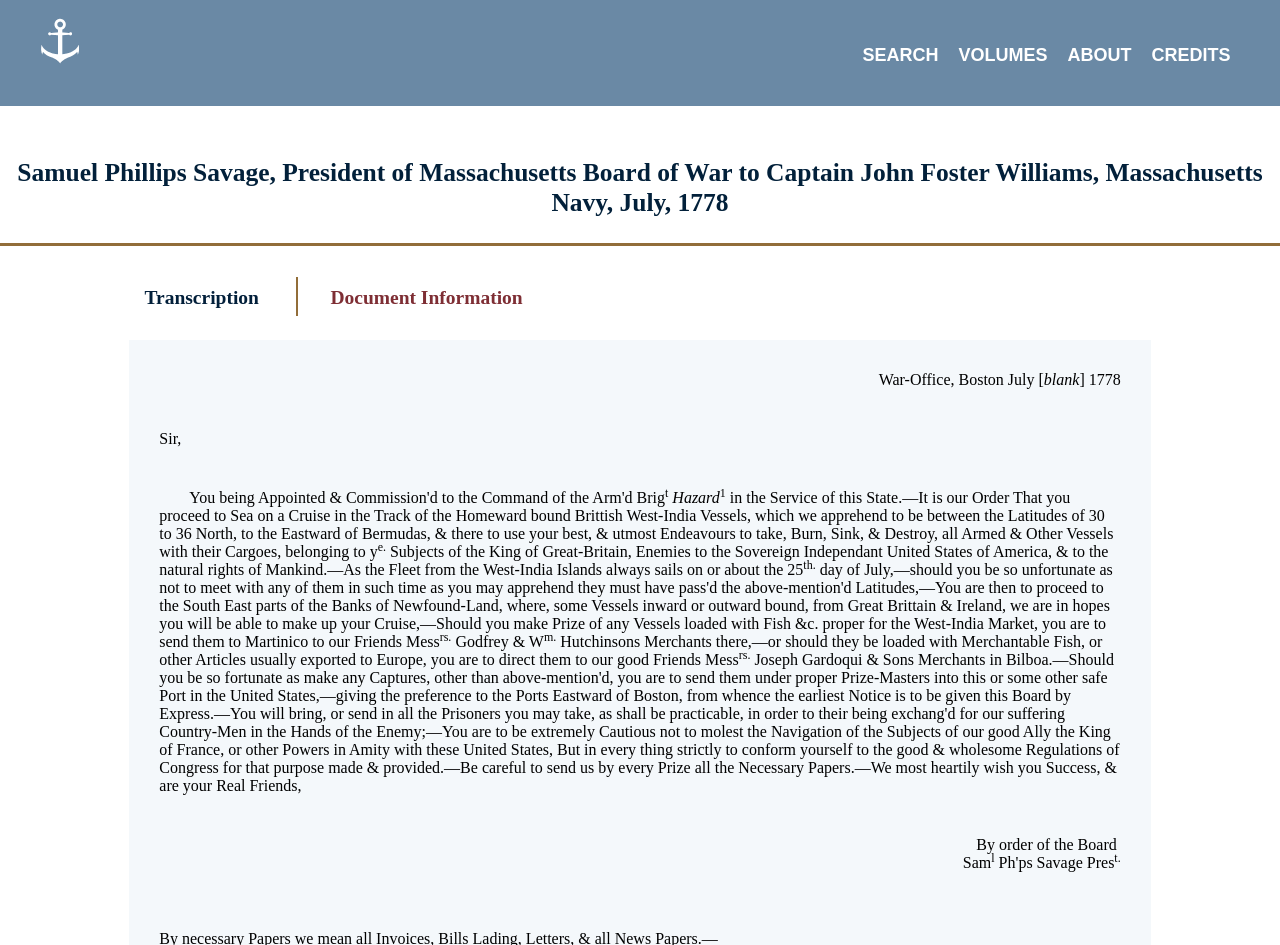Using the description: "Can Plants Cure Toenail Fungus?", determine the UI element's bounding box coordinates. Ensure the coordinates are in the format of four float numbers between 0 and 1, i.e., [left, top, right, bottom].

None